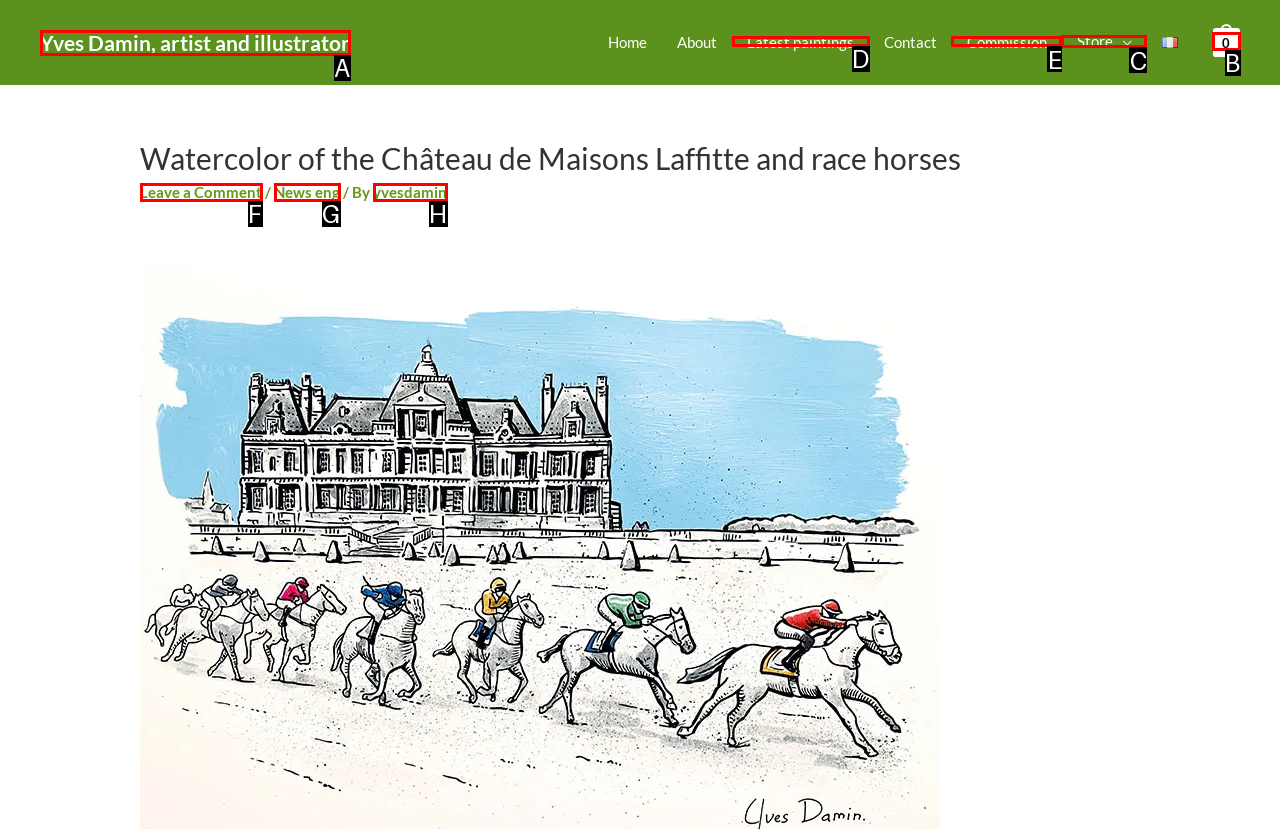Identify the correct HTML element to click for the task: View the latest paintings. Provide the letter of your choice.

D